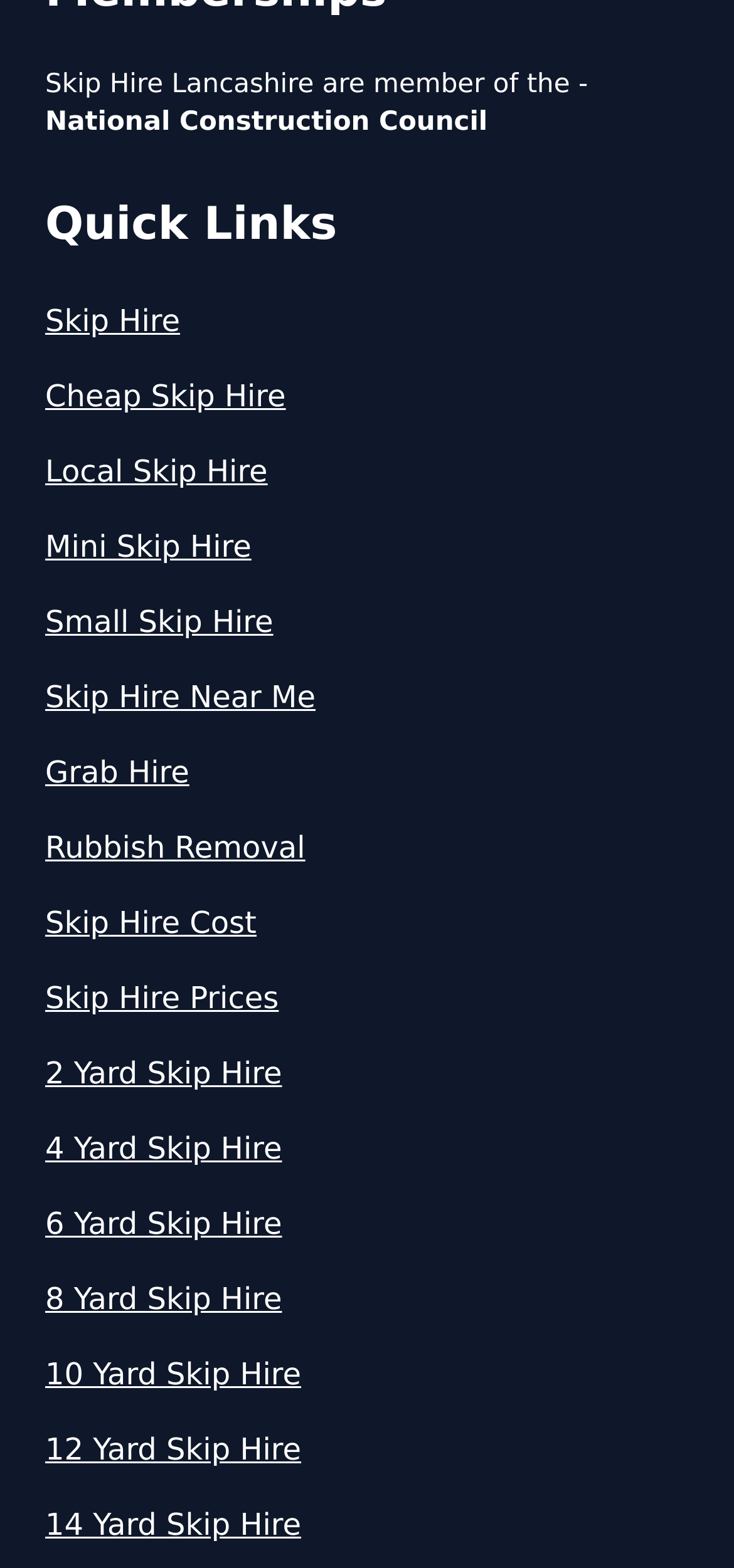What is the name of the council mentioned on the webpage?
Refer to the image and respond with a one-word or short-phrase answer.

National Construction Council